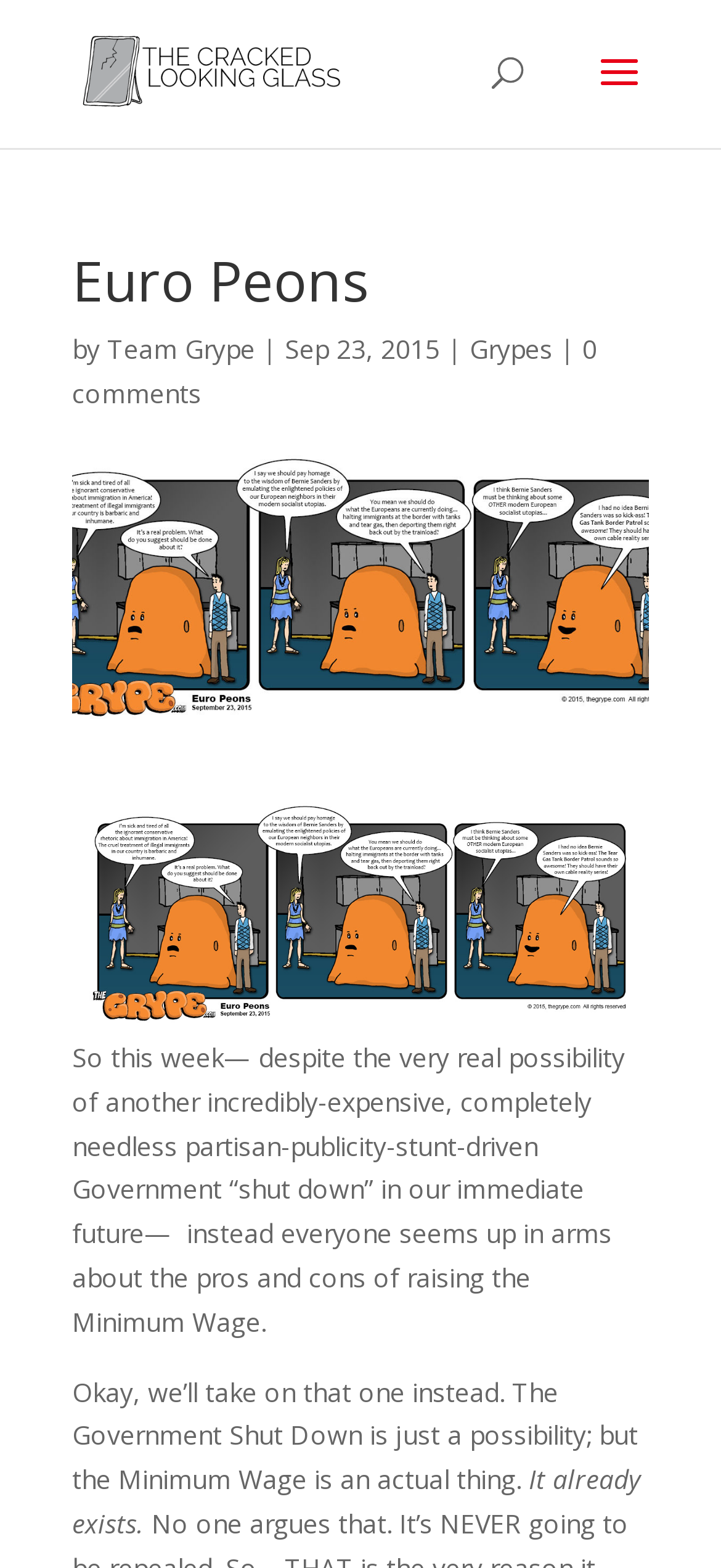What is the date of the article?
Based on the visual information, provide a detailed and comprehensive answer.

The date of the article can be determined by looking at the static text element with the text 'Sep 23, 2015' which is located below the author's name.